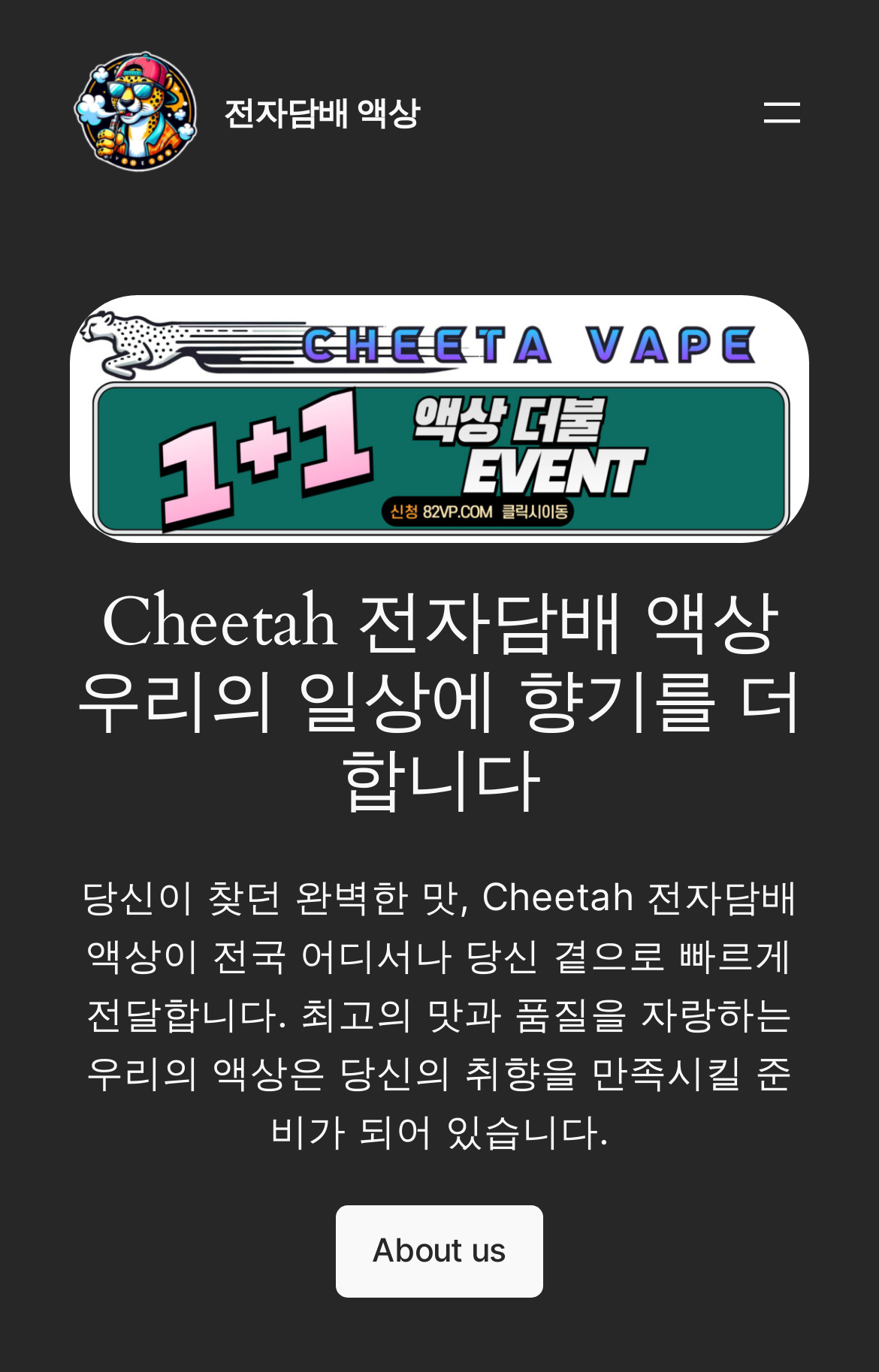Give a detailed account of the webpage.

The webpage is about Cheetah electronic cigarette liquid, with a focus on its delivery service across the country. At the top left, there is a logo with the text "전자담배 액상" (electronic cigarette liquid) which is also a link. Below the logo, there is a navigation menu on the top right, with a button to open the menu.

Below the navigation menu, there is a large image that spans across the page, taking up most of the width. On top of the image, there is a link with no text. Above the image, there is a heading that reads "Cheetah 전자담배 액상 우리의 일상에 향기를 더합니다" (Cheetah electronic cigarette liquid adds flavor to our daily lives).

Below the heading, there is a paragraph of text that describes the product, stating that it is a perfect taste that can be delivered quickly anywhere in the country, with high-quality liquid that satisfies customers' preferences. At the bottom of the page, there is a link to the "About us" page.

There are two more links on the page, one at the top right with the text "전자담배 액상" and another at the bottom left with no text. Overall, the page has a simple layout with a focus on promoting the product and its delivery service.